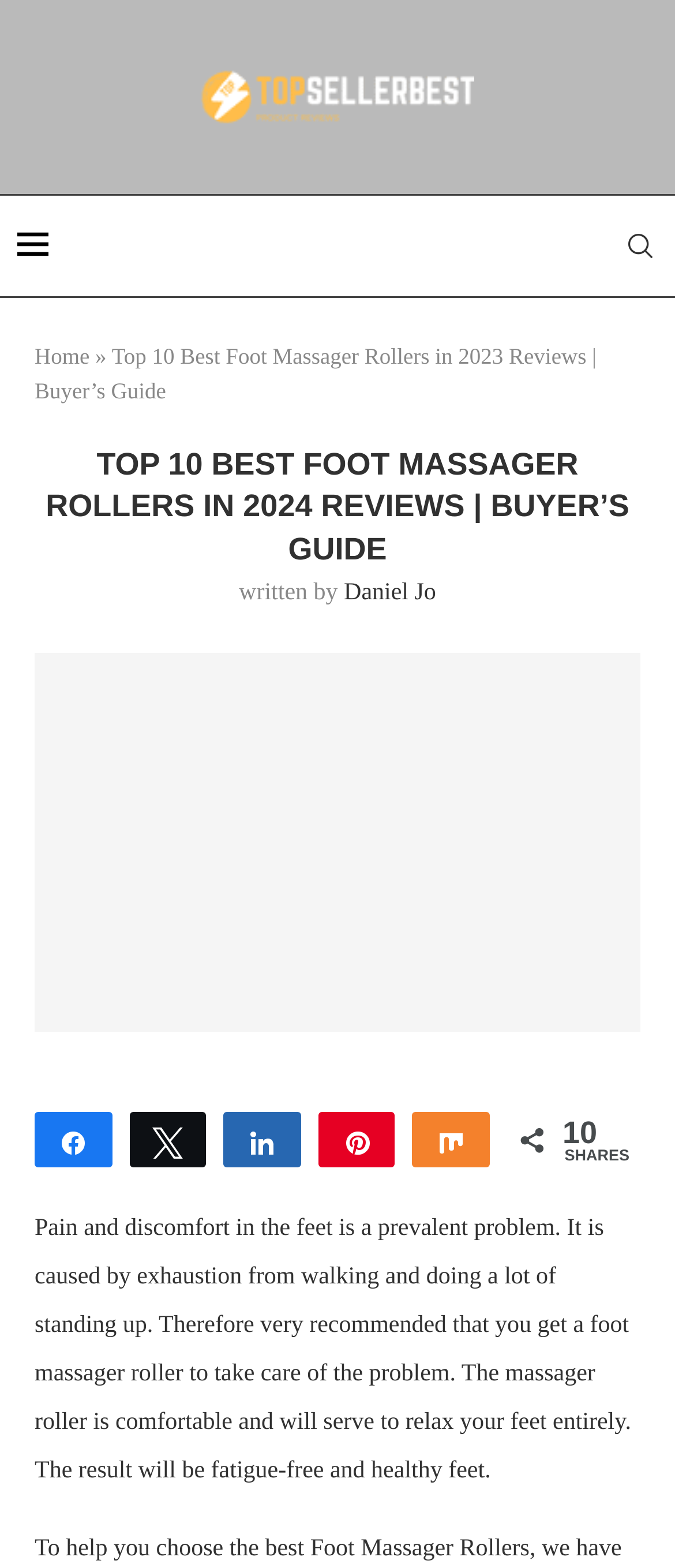Give a short answer using one word or phrase for the question:
What is the purpose of a foot massager roller?

Relax feet